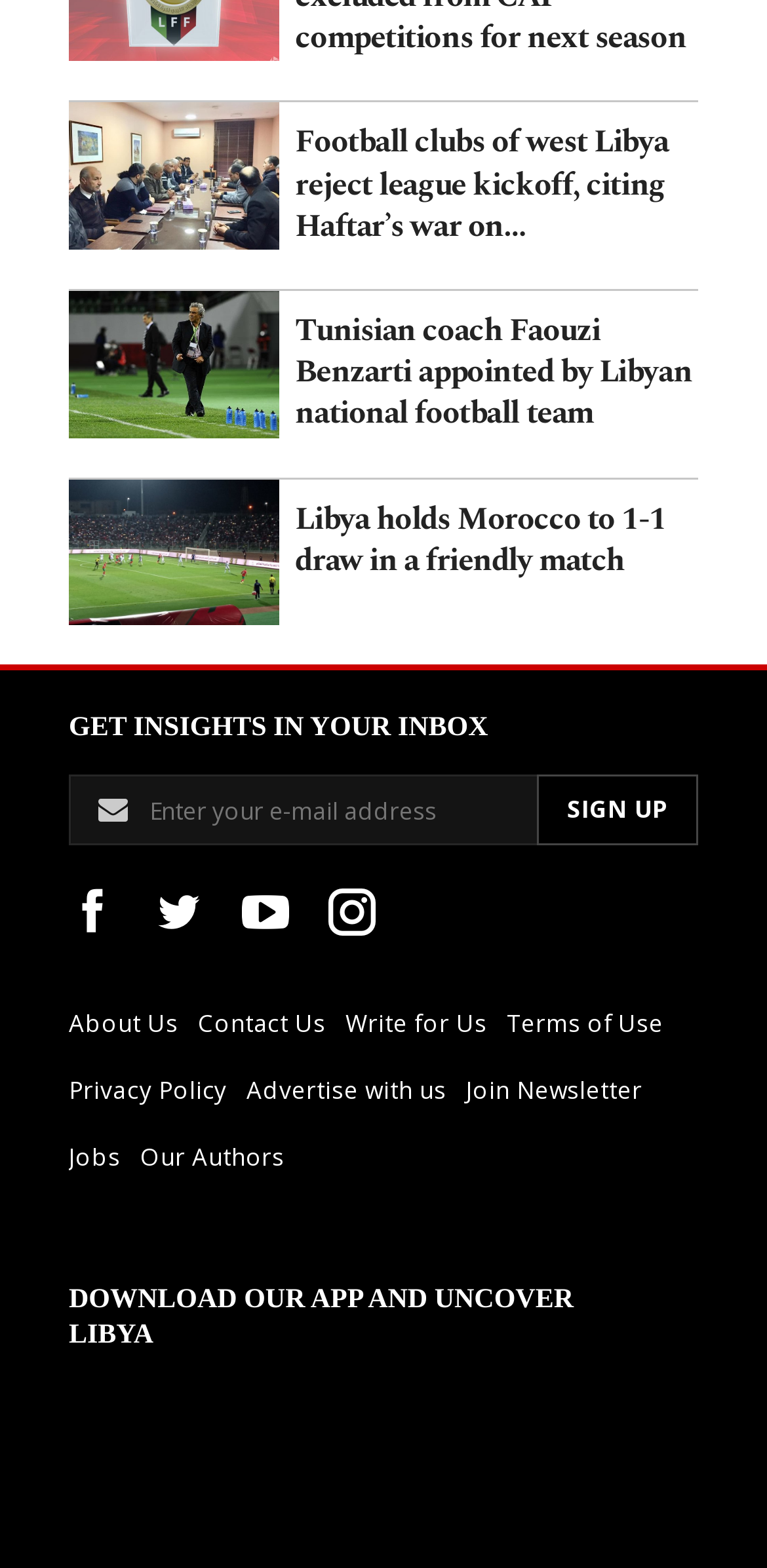Please reply to the following question with a single word or a short phrase:
What is the purpose of the 'Sign Up' button?

To sign up for a newsletter